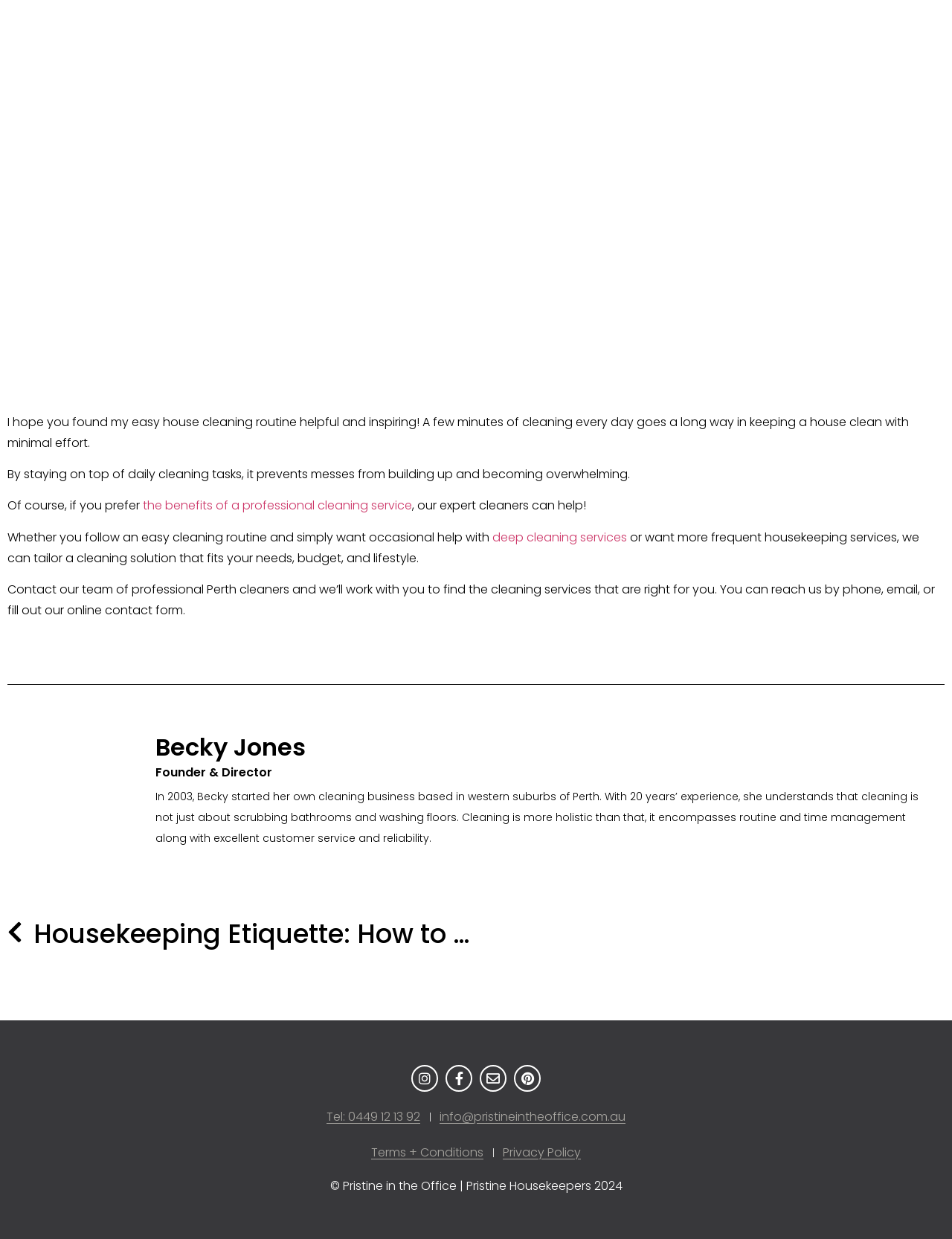What services does the cleaning business offer?
Please craft a detailed and exhaustive response to the question.

The webpage mentions that the cleaning business offers housekeeping and deep cleaning services, and that they can tailor a cleaning solution to fit individual needs and budgets.